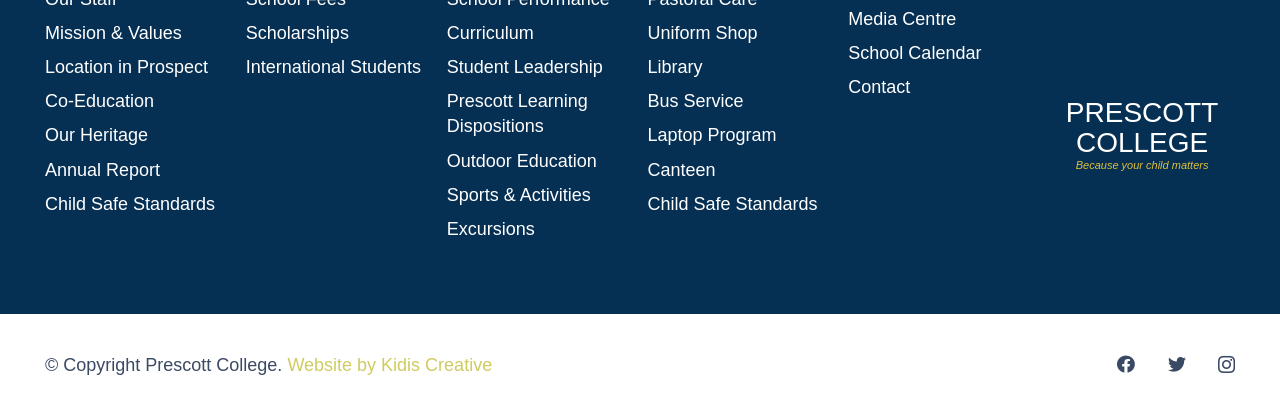What is the theme of the links in the first column?
Answer the question with a detailed explanation, including all necessary information.

The links in the first column, with bounding box coordinates [0.035, 0.055, 0.142, 0.103] to [0.035, 0.466, 0.168, 0.514], are related to the mission, values, location, and heritage of the college, indicating that the theme of these links is about the college itself.